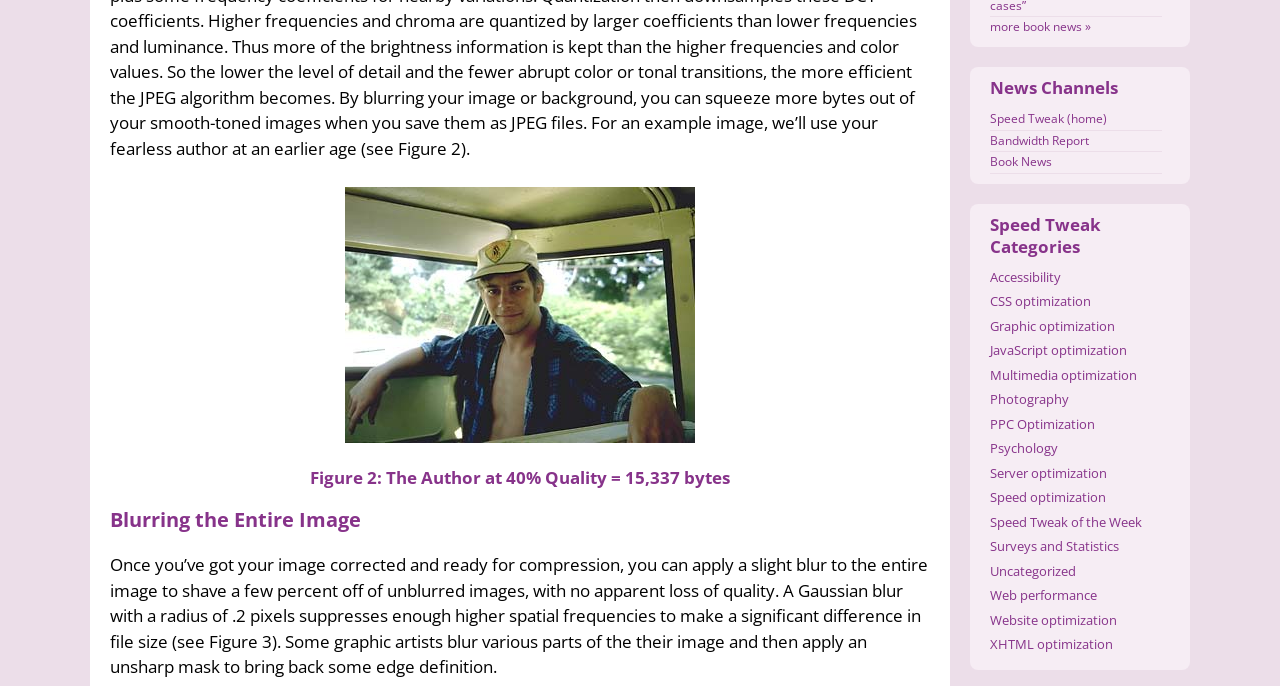Provide a short answer using a single word or phrase for the following question: 
What is the link 'more book news »' for?

More book news